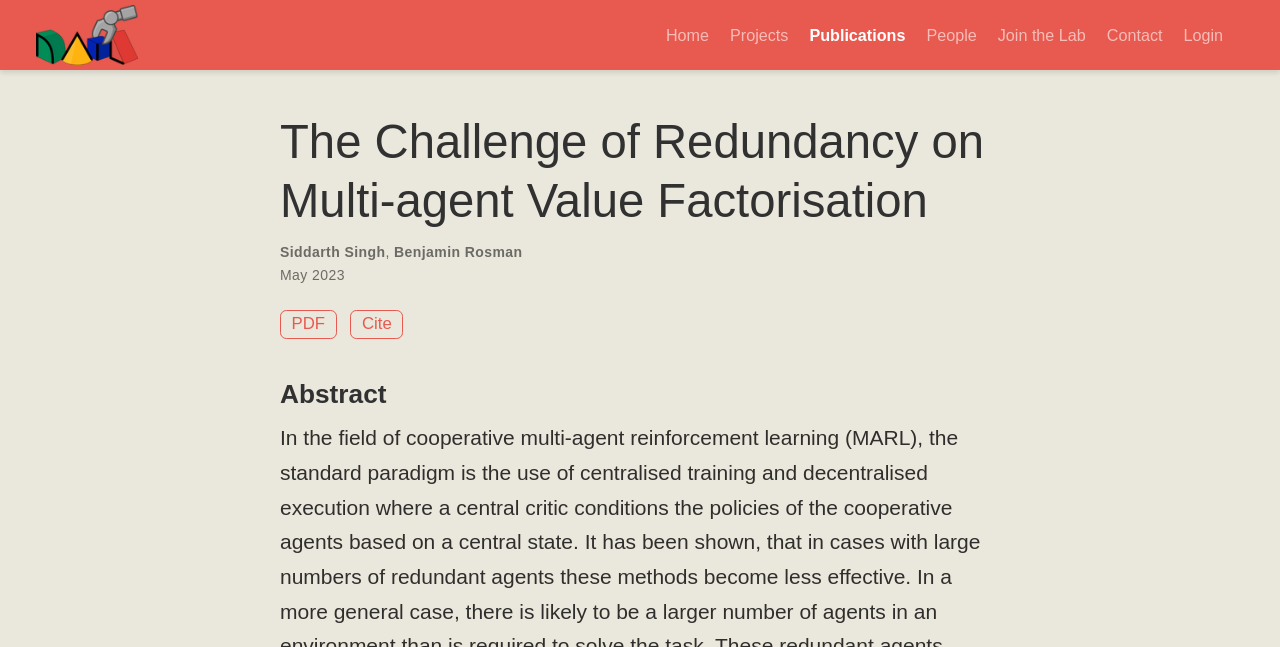How many links are there in the top navigation bar?
Refer to the image and provide a one-word or short phrase answer.

7